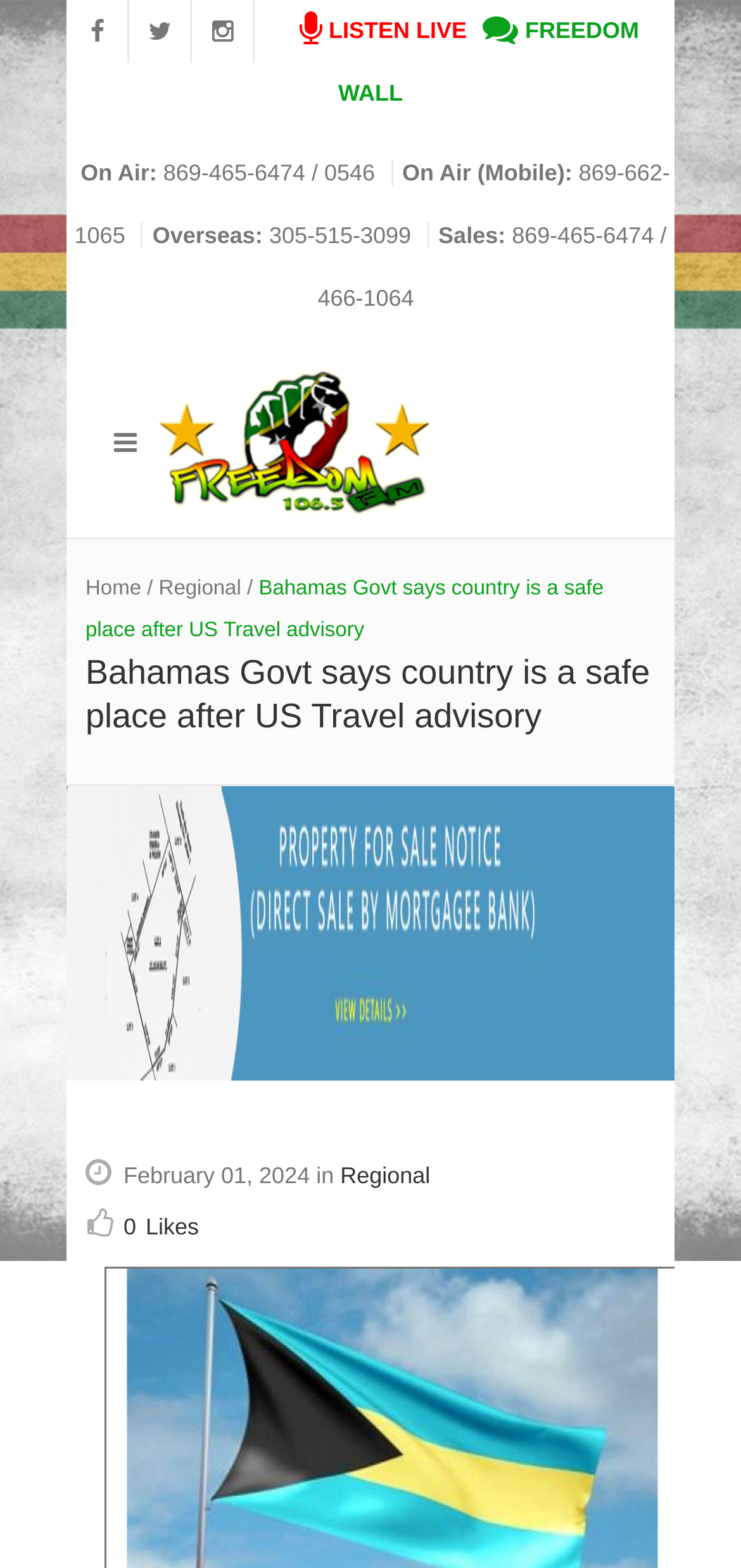Please give a succinct answer using a single word or phrase:
What is the phone number to listen live?

869-465-6474 / 0546